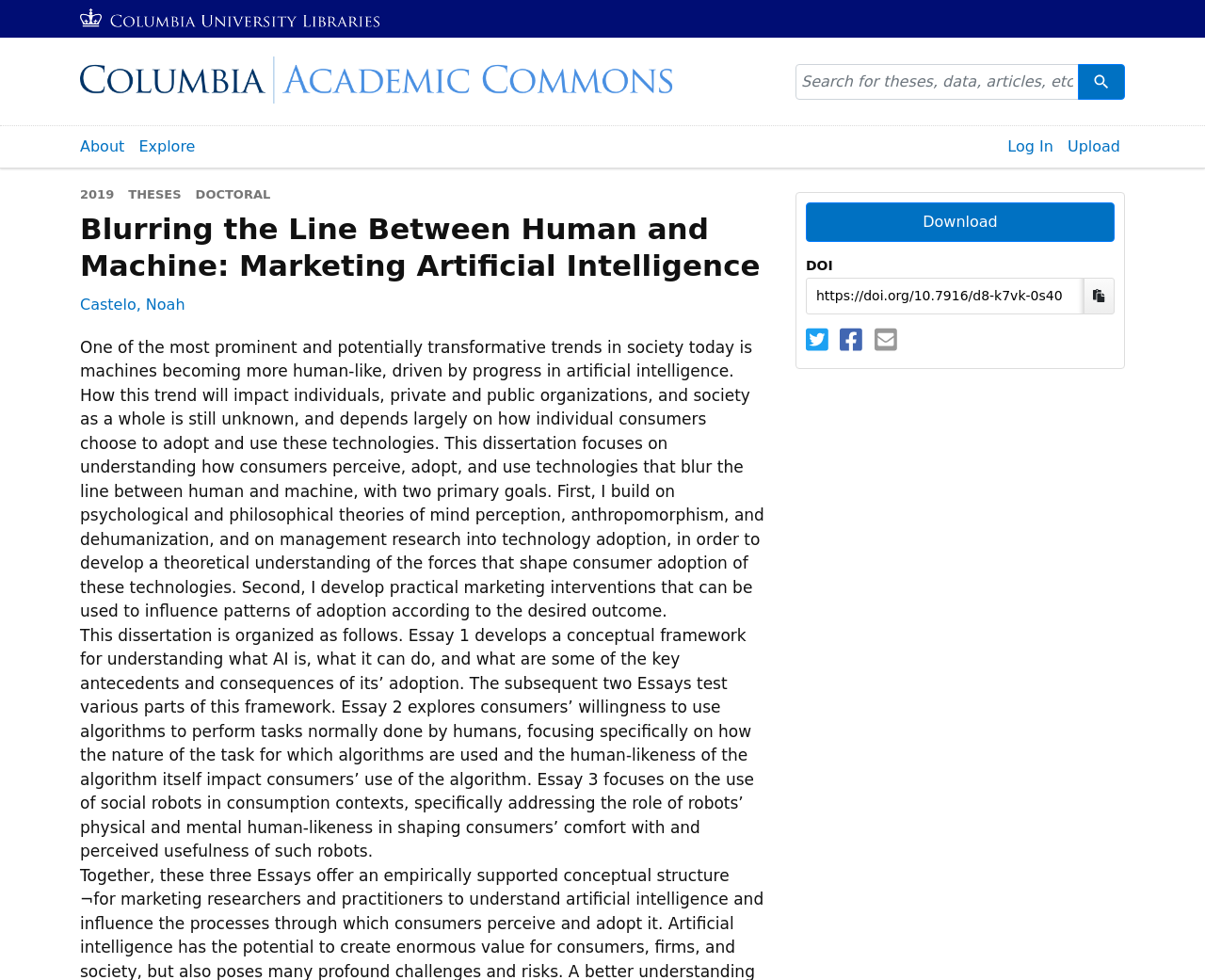Give a short answer to this question using one word or a phrase:
What is the type of robots discussed in Essay 3?

social robots